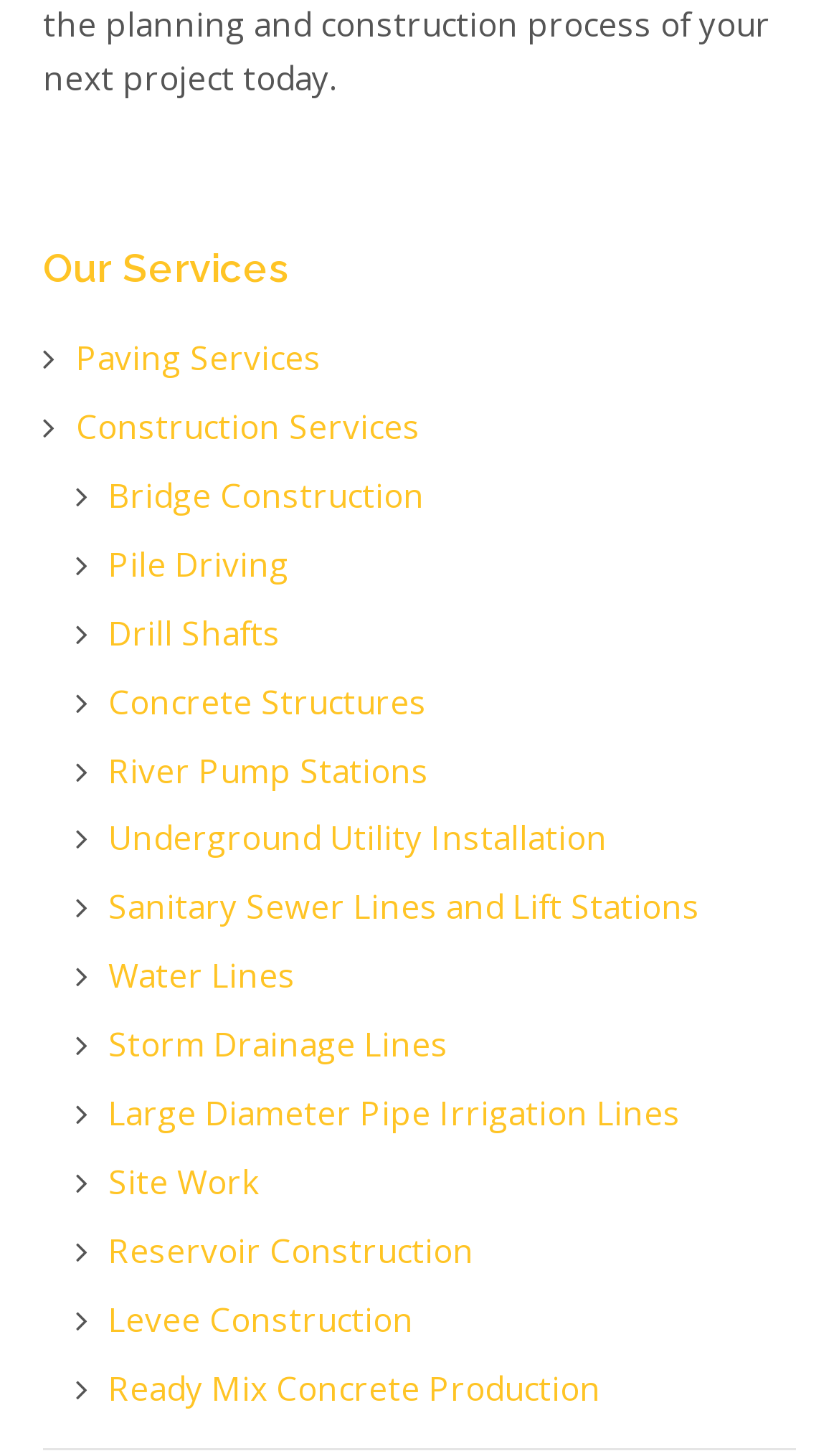Please determine the bounding box coordinates of the area that needs to be clicked to complete this task: 'Explore Underground Utility Installation'. The coordinates must be four float numbers between 0 and 1, formatted as [left, top, right, bottom].

[0.129, 0.561, 0.724, 0.59]